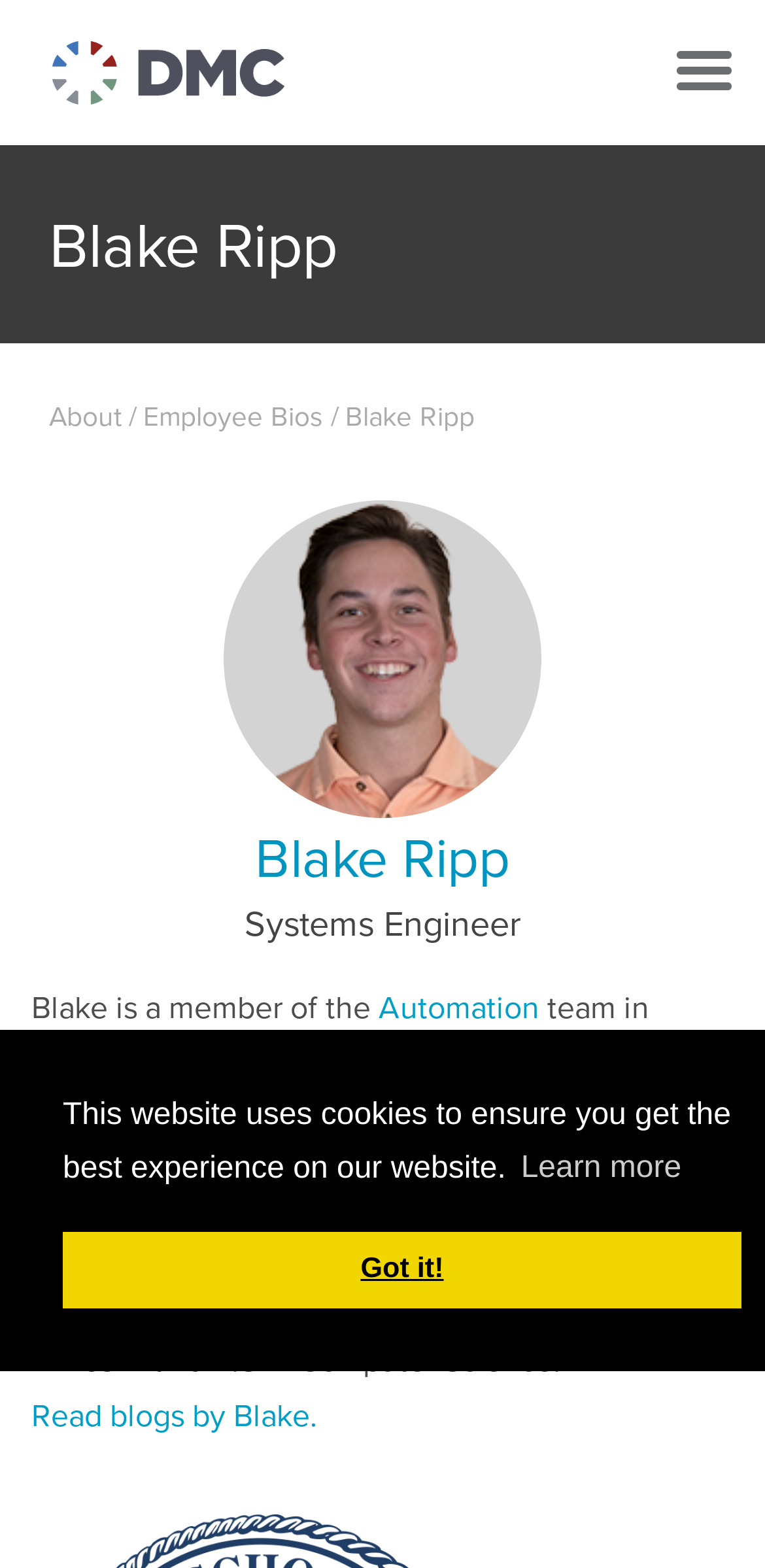Could you highlight the region that needs to be clicked to execute the instruction: "Go to About page"?

[0.064, 0.253, 0.159, 0.279]